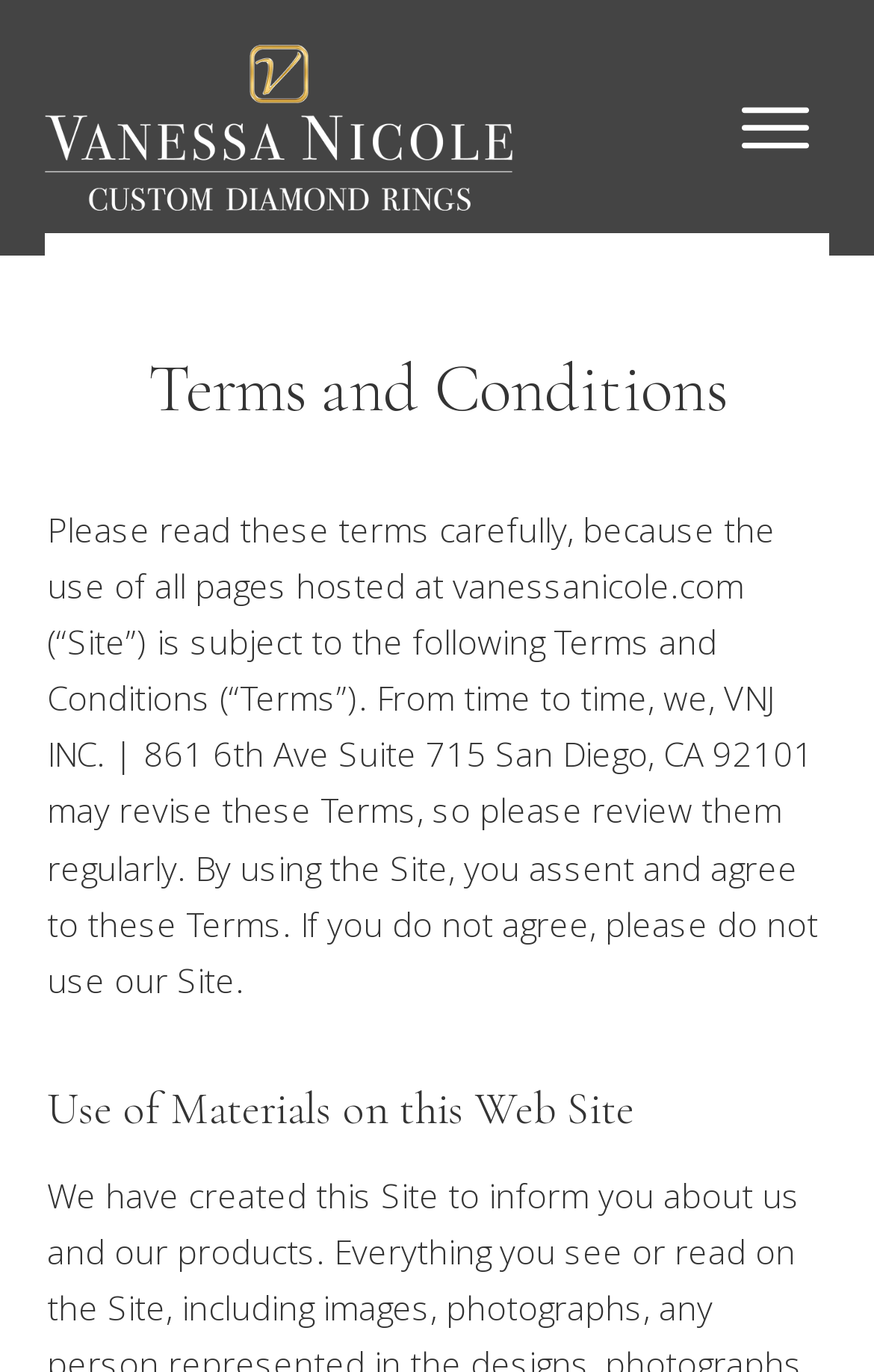Give a short answer to this question using one word or a phrase:
What is the text of the 'Contact Now' link?

Contact Now